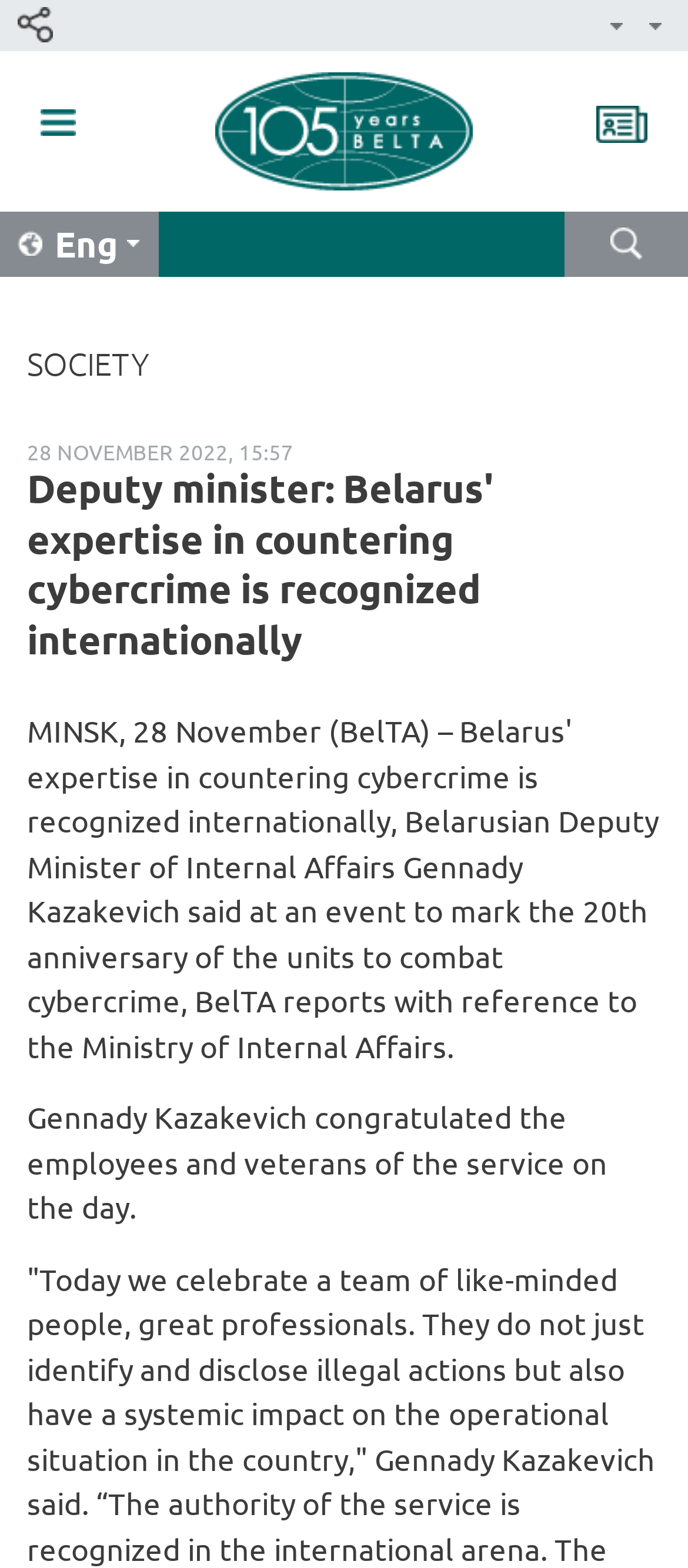Pinpoint the bounding box coordinates of the area that should be clicked to complete the following instruction: "Visit the 'Belarusian Telegraph Agency' website". The coordinates must be given as four float numbers between 0 and 1, i.e., [left, top, right, bottom].

[0.313, 0.046, 0.687, 0.121]